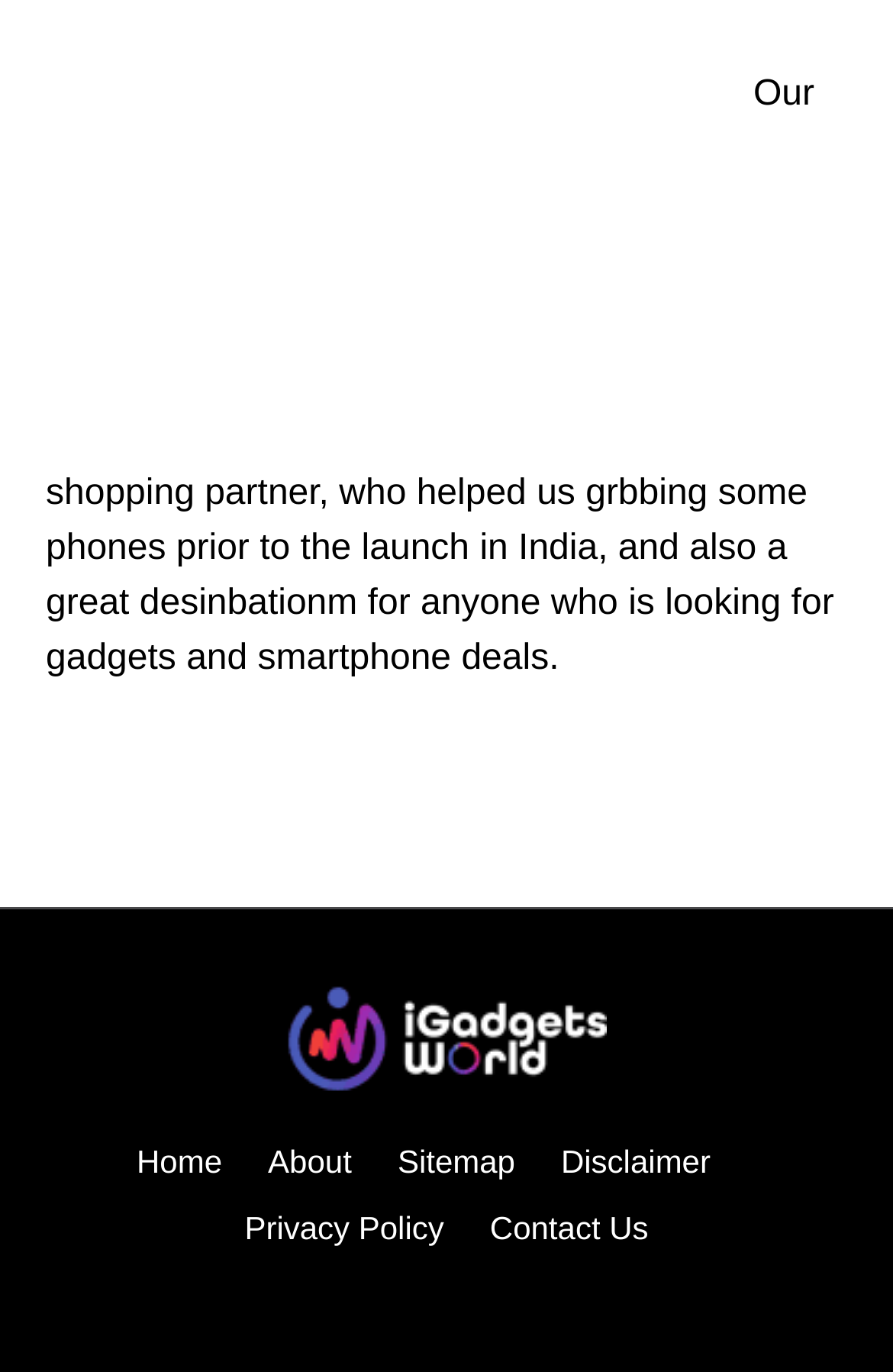Determine the bounding box for the described UI element: "Disclaimer".

[0.628, 0.83, 0.796, 0.865]